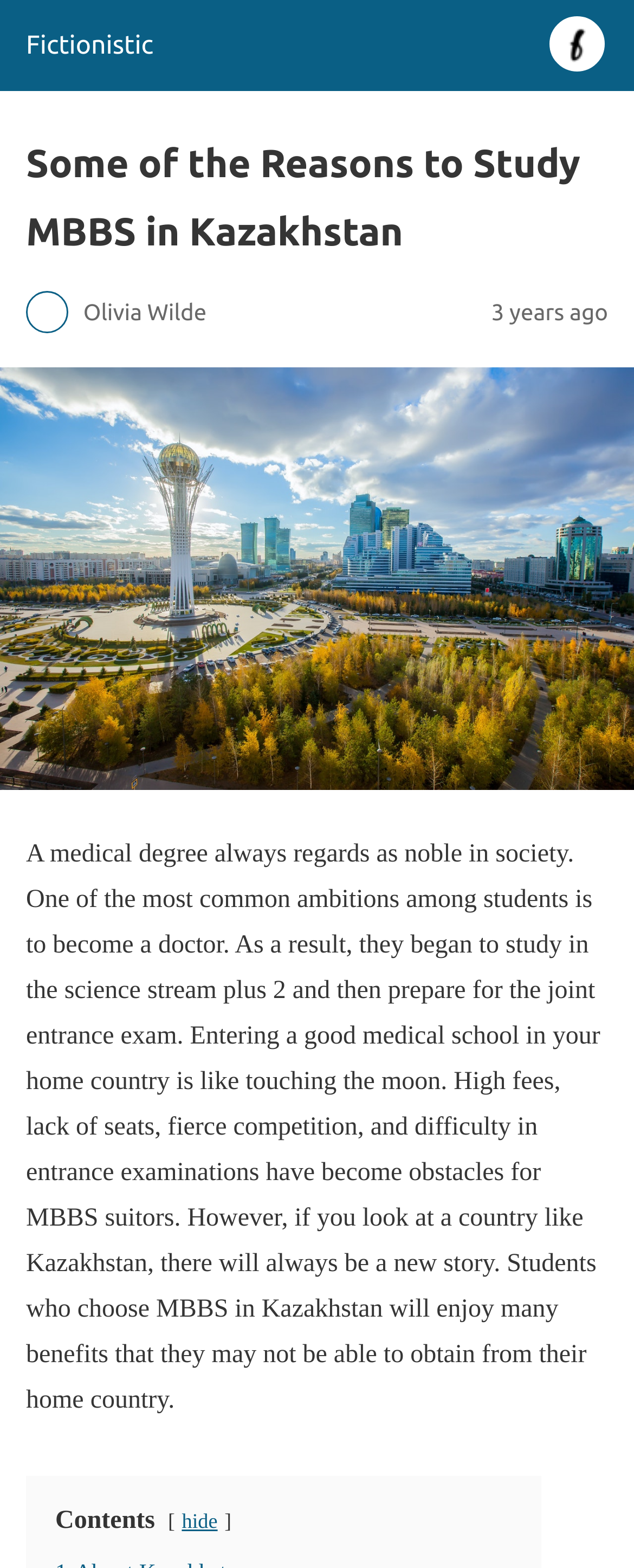Given the webpage screenshot, identify the bounding box of the UI element that matches this description: "hide".

[0.287, 0.963, 0.343, 0.977]